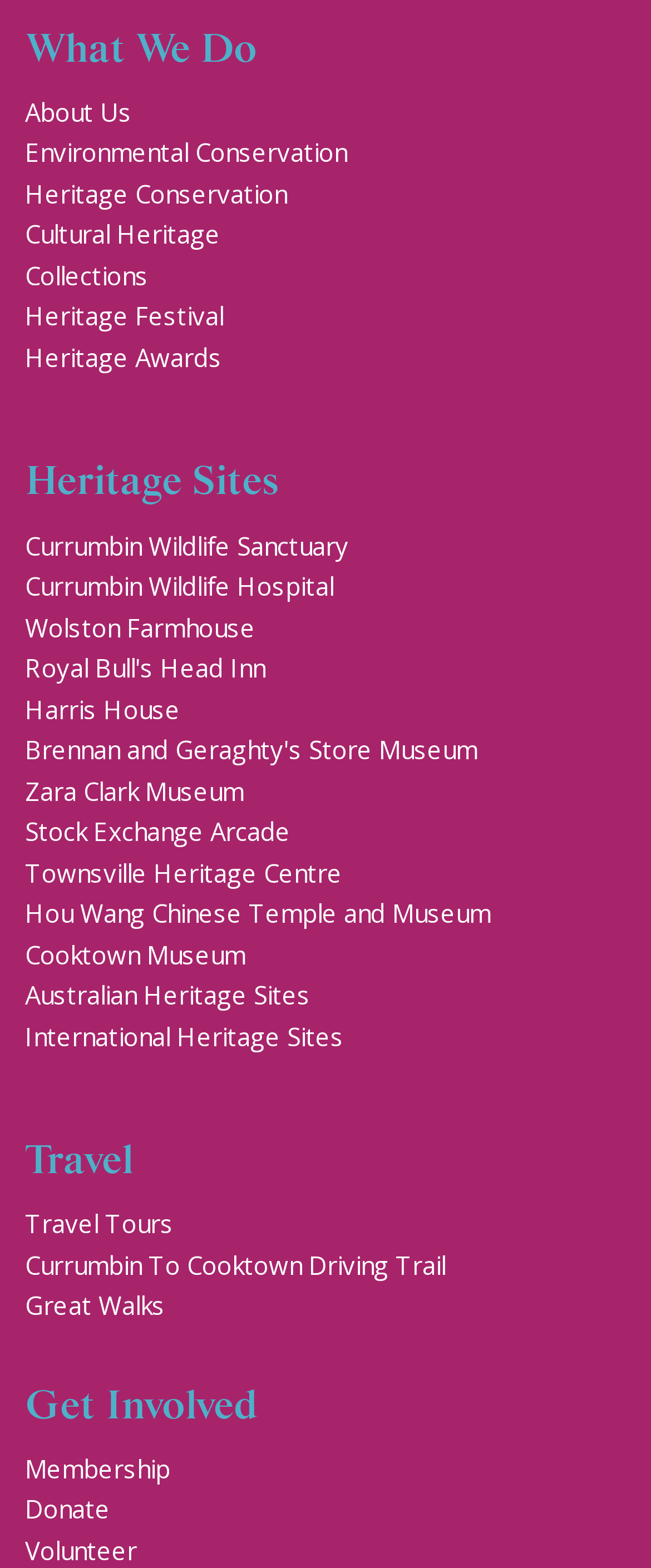Find the bounding box coordinates of the element you need to click on to perform this action: 'Become a Member'. The coordinates should be represented by four float values between 0 and 1, in the format [left, top, right, bottom].

[0.038, 0.926, 0.262, 0.947]